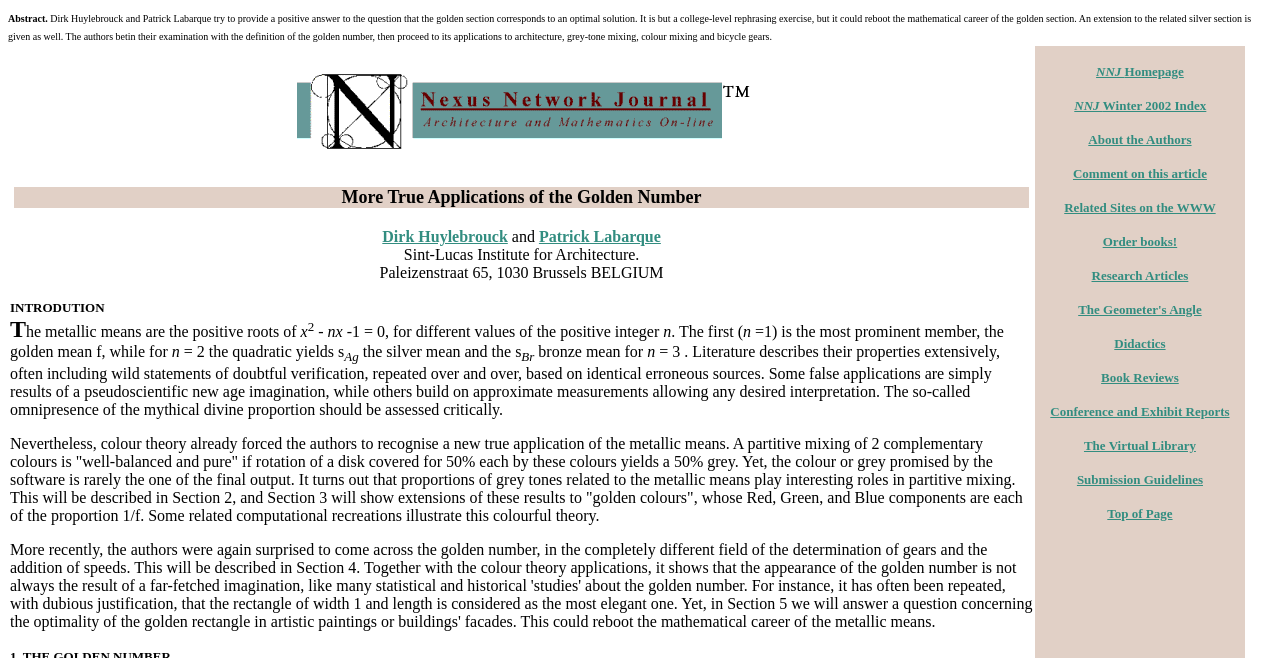Please mark the bounding box coordinates of the area that should be clicked to carry out the instruction: "Go to the NNJ Winter 2002 Index".

[0.839, 0.146, 0.942, 0.172]